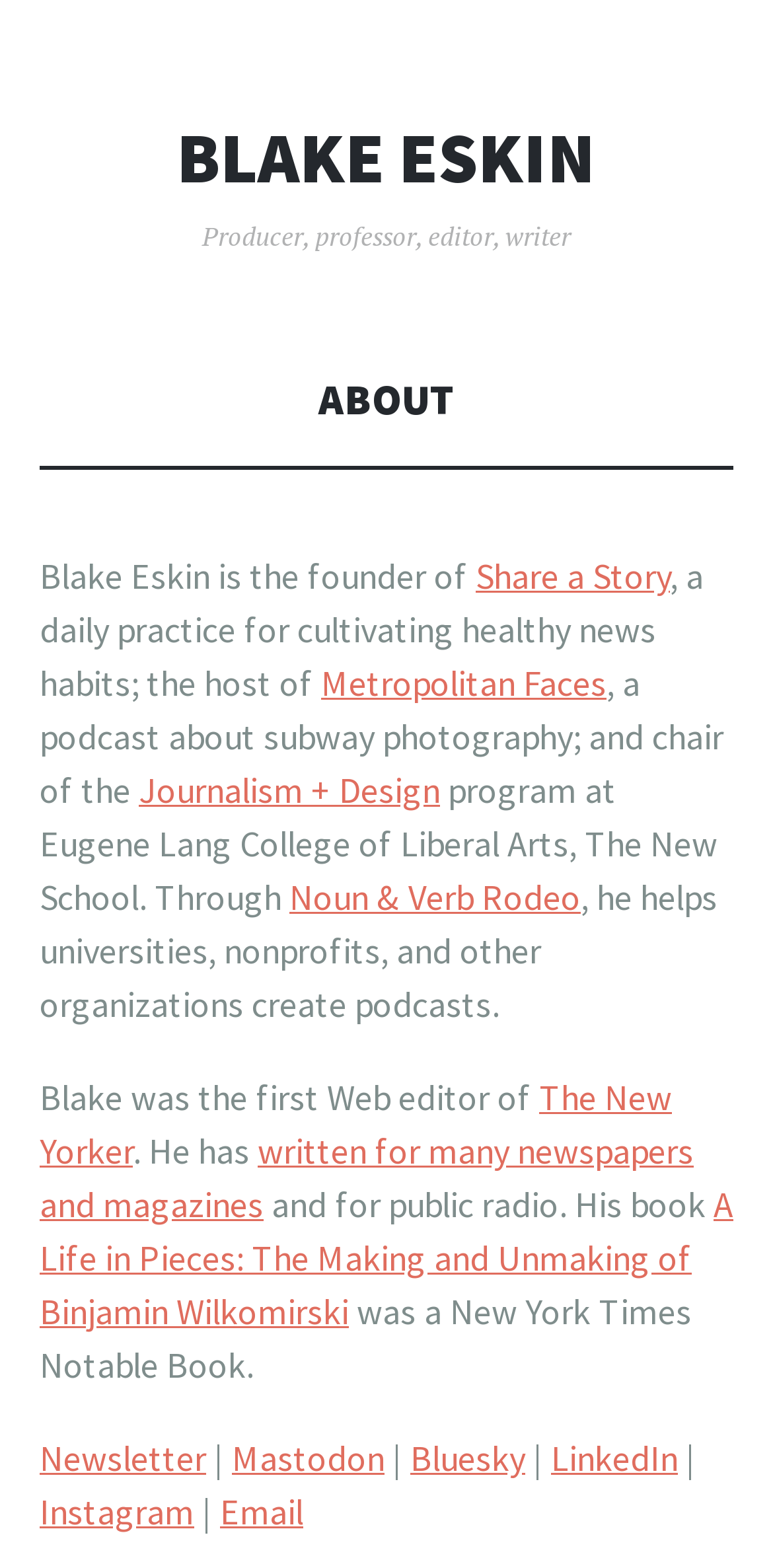Please provide the bounding box coordinates for the element that needs to be clicked to perform the following instruction: "Subscribe to Blake Eskin's Newsletter". The coordinates should be given as four float numbers between 0 and 1, i.e., [left, top, right, bottom].

[0.051, 0.916, 0.267, 0.945]